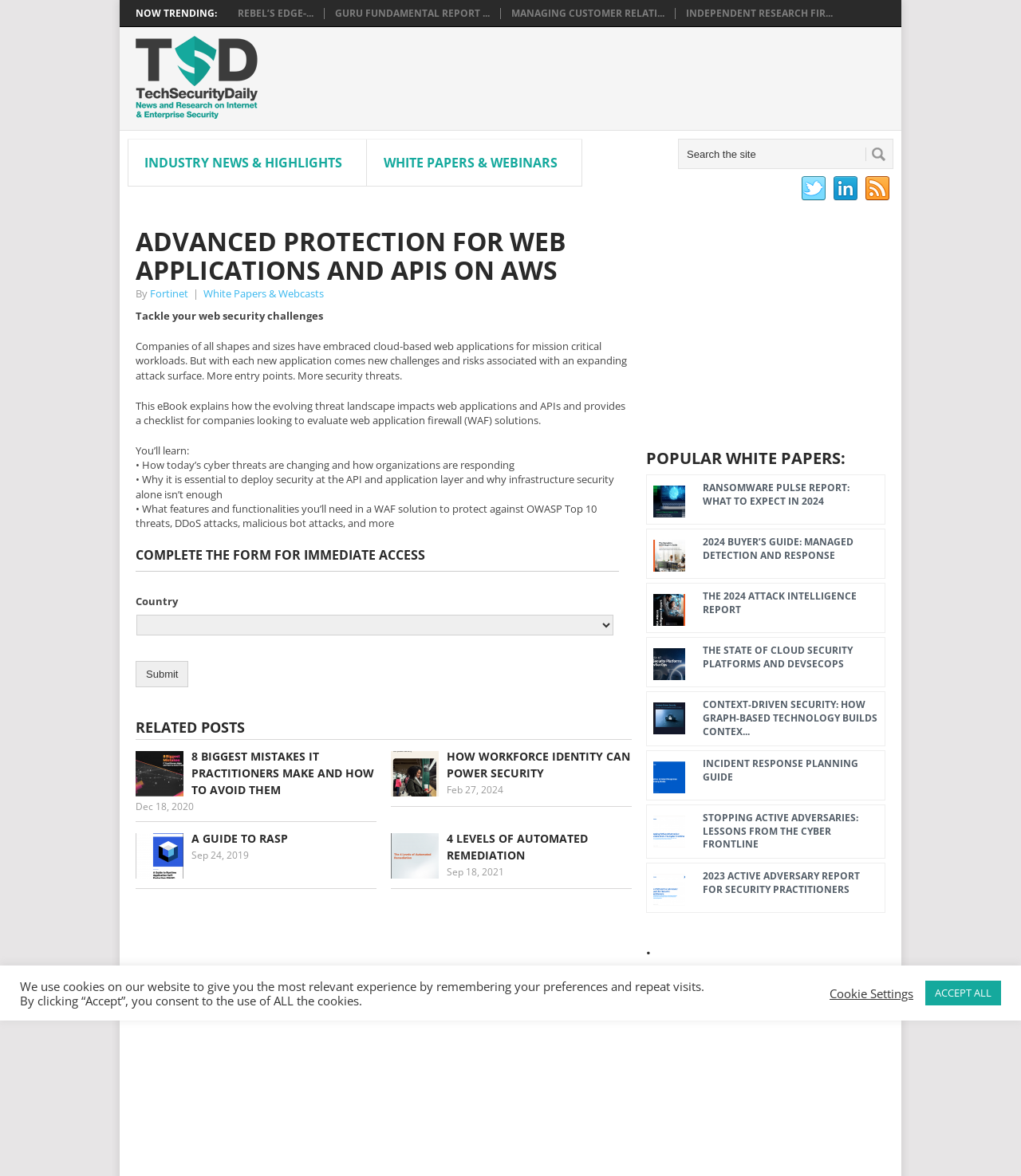Give a detailed explanation of the elements present on the webpage.

The webpage is titled "TechSecurityDaily | Advanced Protection for Web Applications and APIs on AWS". At the top, there is a heading "TechSecurityDaily" with a logo image next to it. Below the heading, there are five trending links: "REBEL'S EDGE", "GURU FUNDAMENTAL REPORT", "MANAGING CUSTOMER RELATIONSHIPS", "INDEPENDENT RESEARCH FIRM", and "NOW TRENDING".

On the left side, there are three main sections: "INDUSTRY NEWS & HIGHLIGHTS", "WHITE PAPERS & WEBINARS", and a search bar with a "Search" button. Above the search bar, there are three social media links: "twitter", "linkedin", and "rss".

The main content of the webpage is an article about advanced protection for web applications and APIs on AWS. The article has a heading "ADVANCED PROTECTION FOR WEB APPLICATIONS AND APIS ON AWS" and is written by "Fortinet". The article discusses the challenges of web security and introduces an eBook that provides a checklist for companies looking to evaluate web application firewall (WAF) solutions.

Below the article, there is a form to complete for immediate access to the eBook. The form has fields for country selection and a "Submit" button.

On the right side, there are related posts with links to other articles, including "8 BIGGEST MISTAKES IT PRACTITIONERS MAKE AND HOW TO AVOID THEM", "HOW WORKFORCE IDENTITY CAN POWER SECURITY", "A GUIDE TO RASP", and "4 LEVELS OF AUTOMATED REMEDIATION". Each post has a date below the title.

Further down, there is a section titled "POPULAR WHITE PAPERS" with links to several white papers, including "RANSOMWARE PULSE REPORT: WHAT TO EXPECT IN 2024", "2024 BUYER'S GUIDE: MANAGED DETECTION AND RESPONSE", and "THE 2024 ATTACK INTELLIGENCE REPORT".

At the bottom of the webpage, there is a cookie policy notification with buttons to accept all cookies or adjust cookie settings.